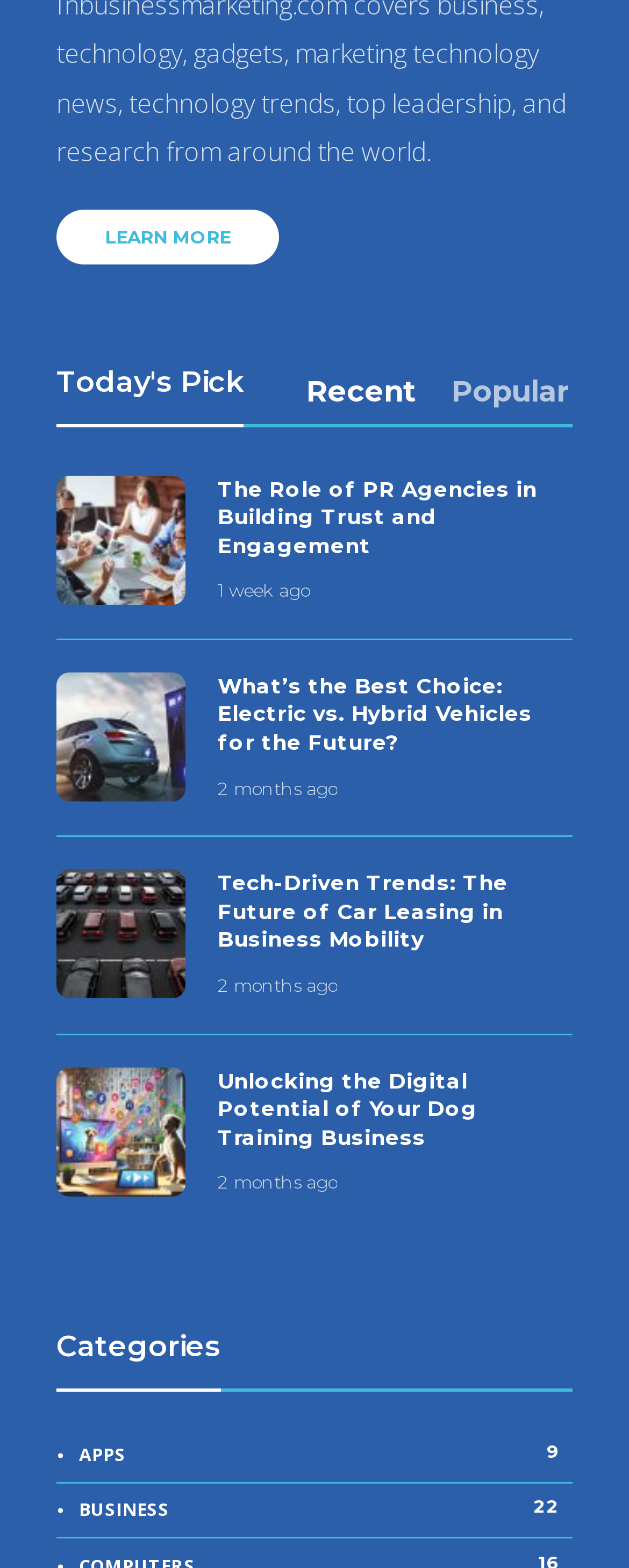How many categories are listed?
Please answer the question as detailed as possible.

The categories are listed as links '. APPS 9' and '. BUSINESS 22' which are siblings of the heading 'Categories'.